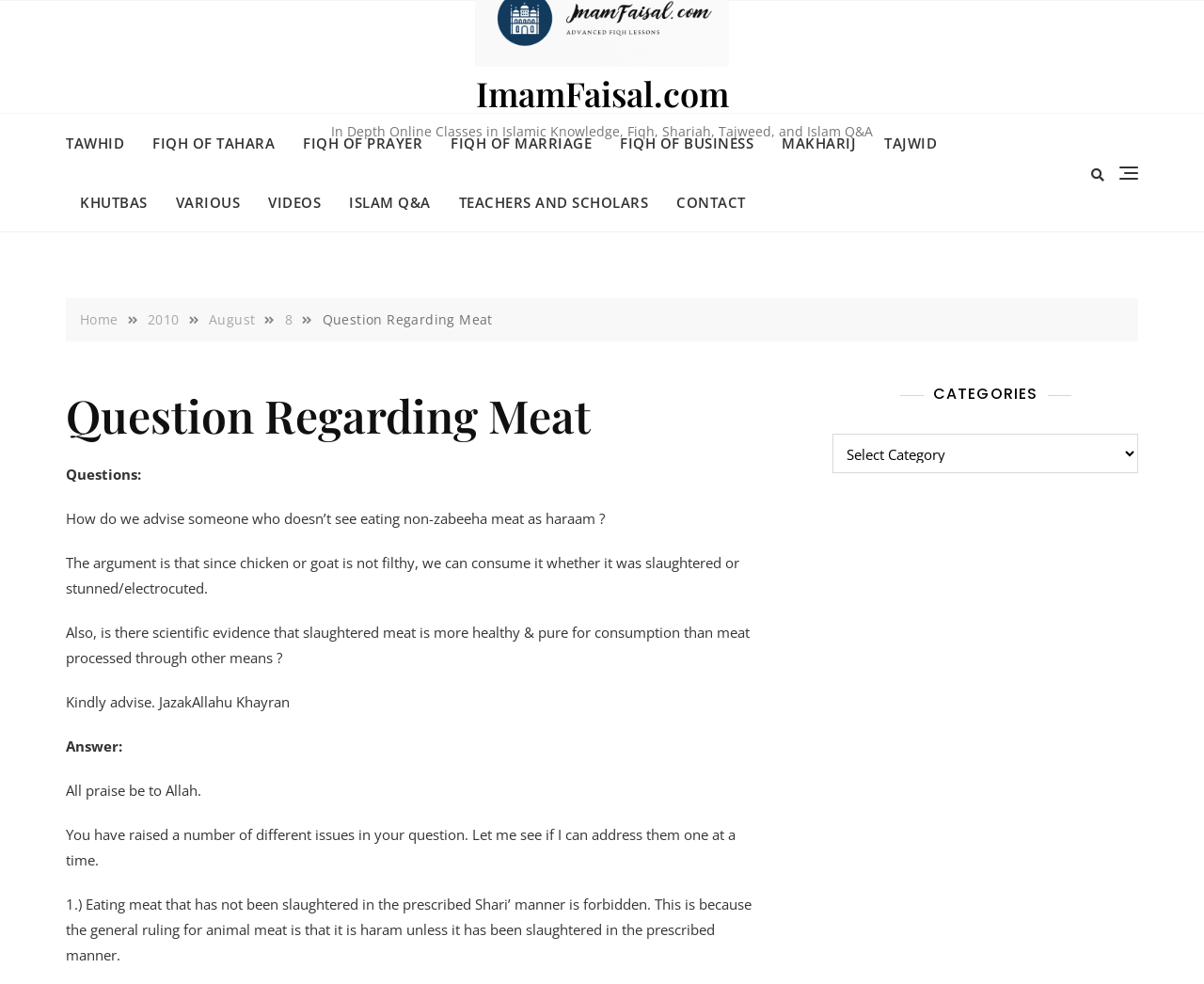Identify the text that serves as the heading for the webpage and generate it.

Question Regarding Meat